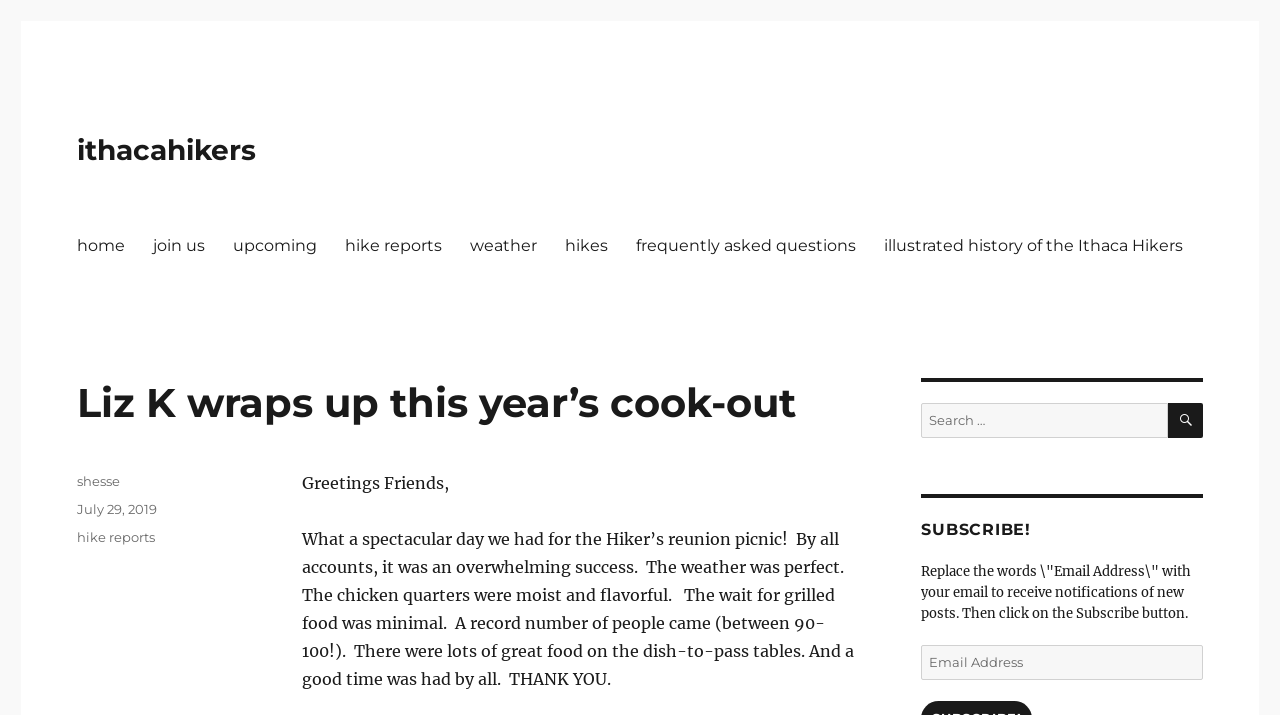Please identify the primary heading of the webpage and give its text content.

Liz K wraps up this year’s cook-out